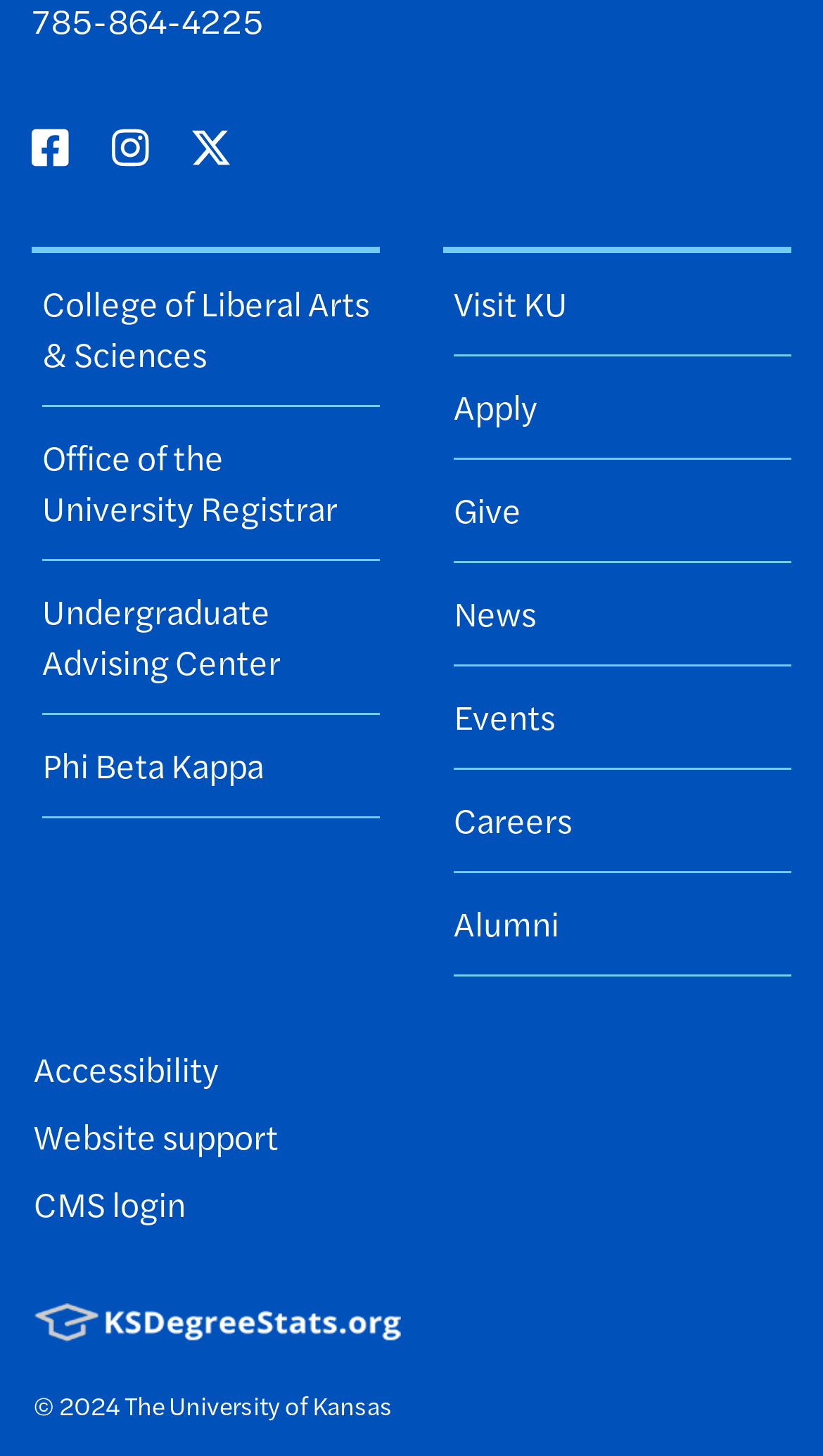What is the copyright year?
Please use the image to provide a one-word or short phrase answer.

2024